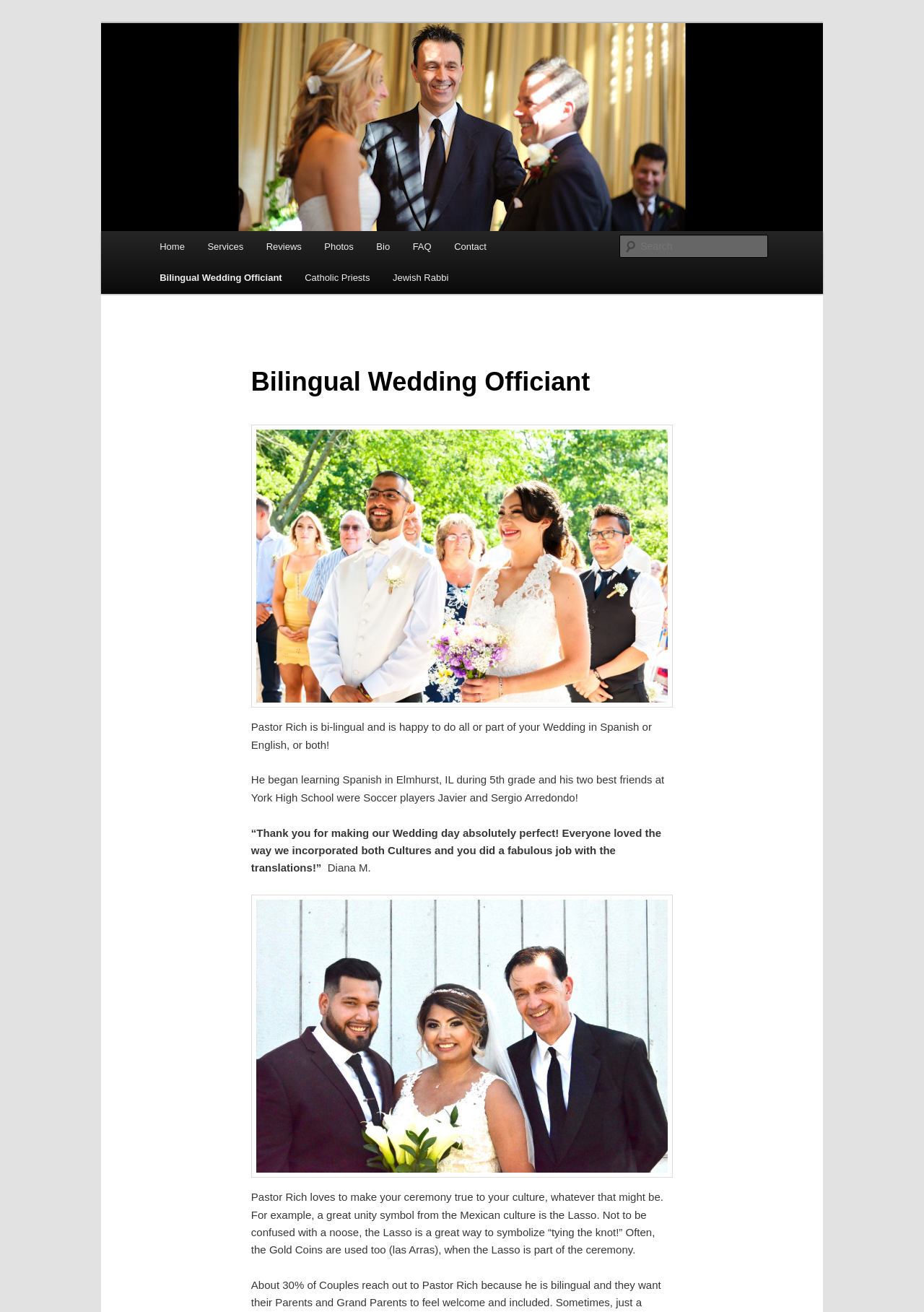Please predict the bounding box coordinates of the element's region where a click is necessary to complete the following instruction: "Contact the officiant". The coordinates should be represented by four float numbers between 0 and 1, i.e., [left, top, right, bottom].

[0.479, 0.176, 0.539, 0.2]